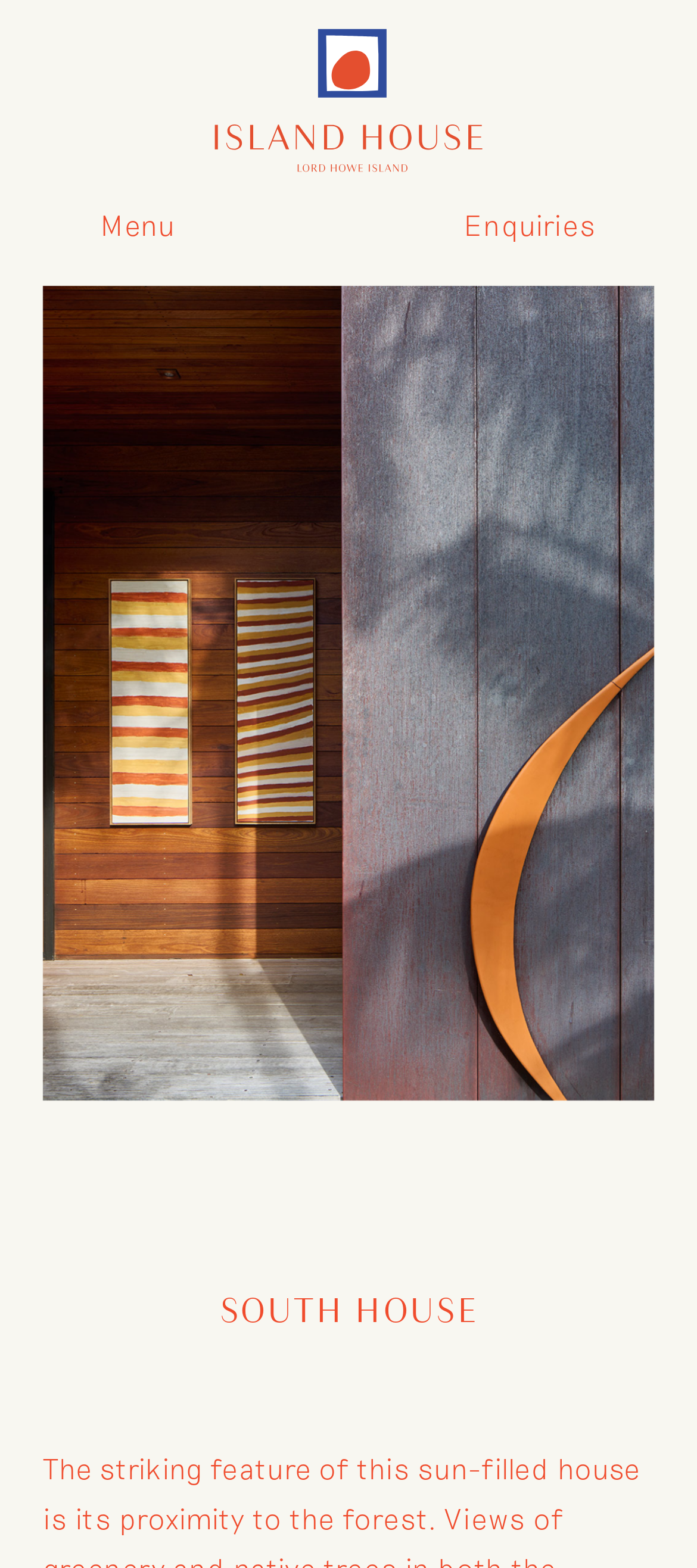What is the purpose of the image at the top?
Provide a short answer using one word or a brief phrase based on the image.

Logo or branding